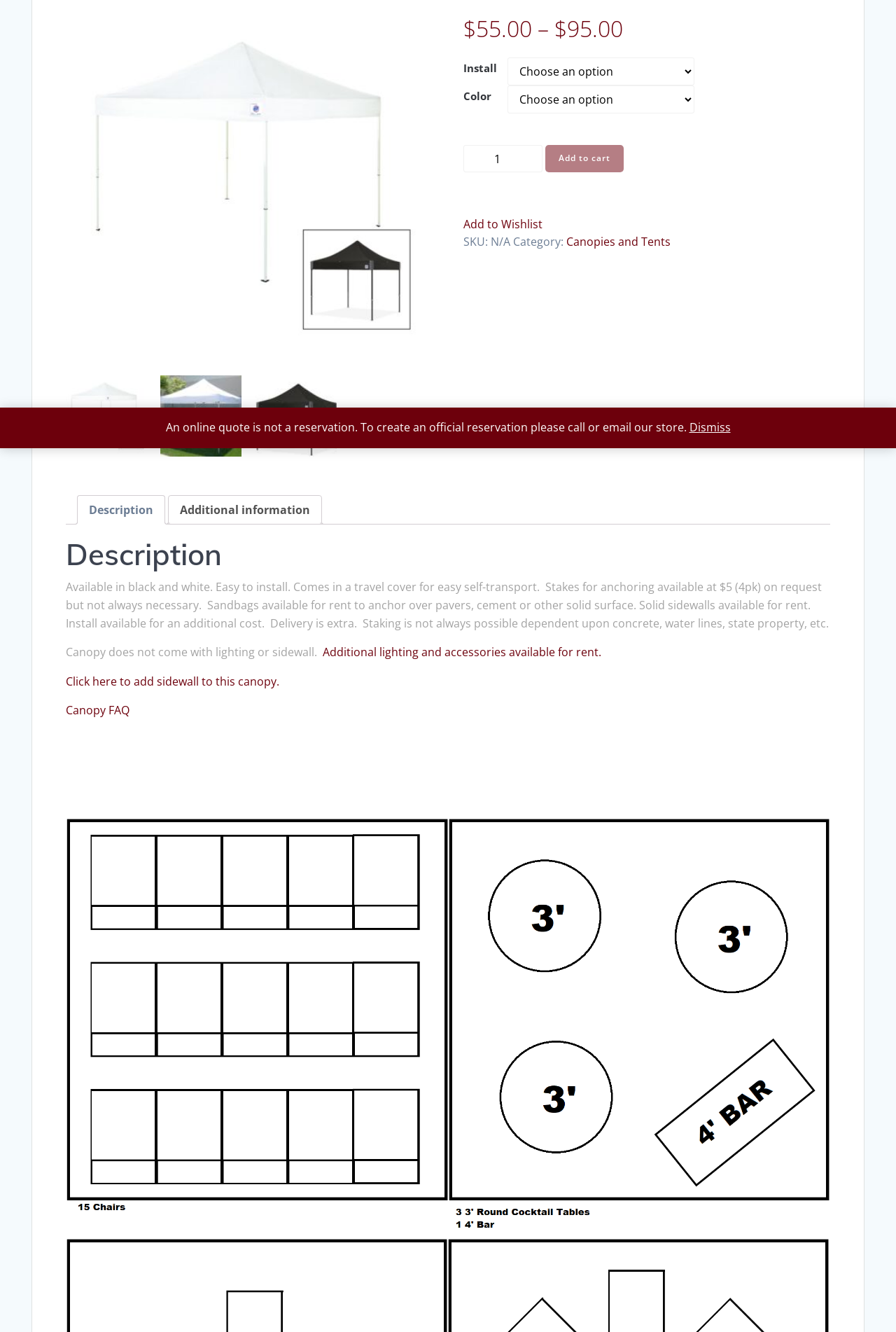Using the description: "Portraits", identify the bounding box of the corresponding UI element in the screenshot.

None